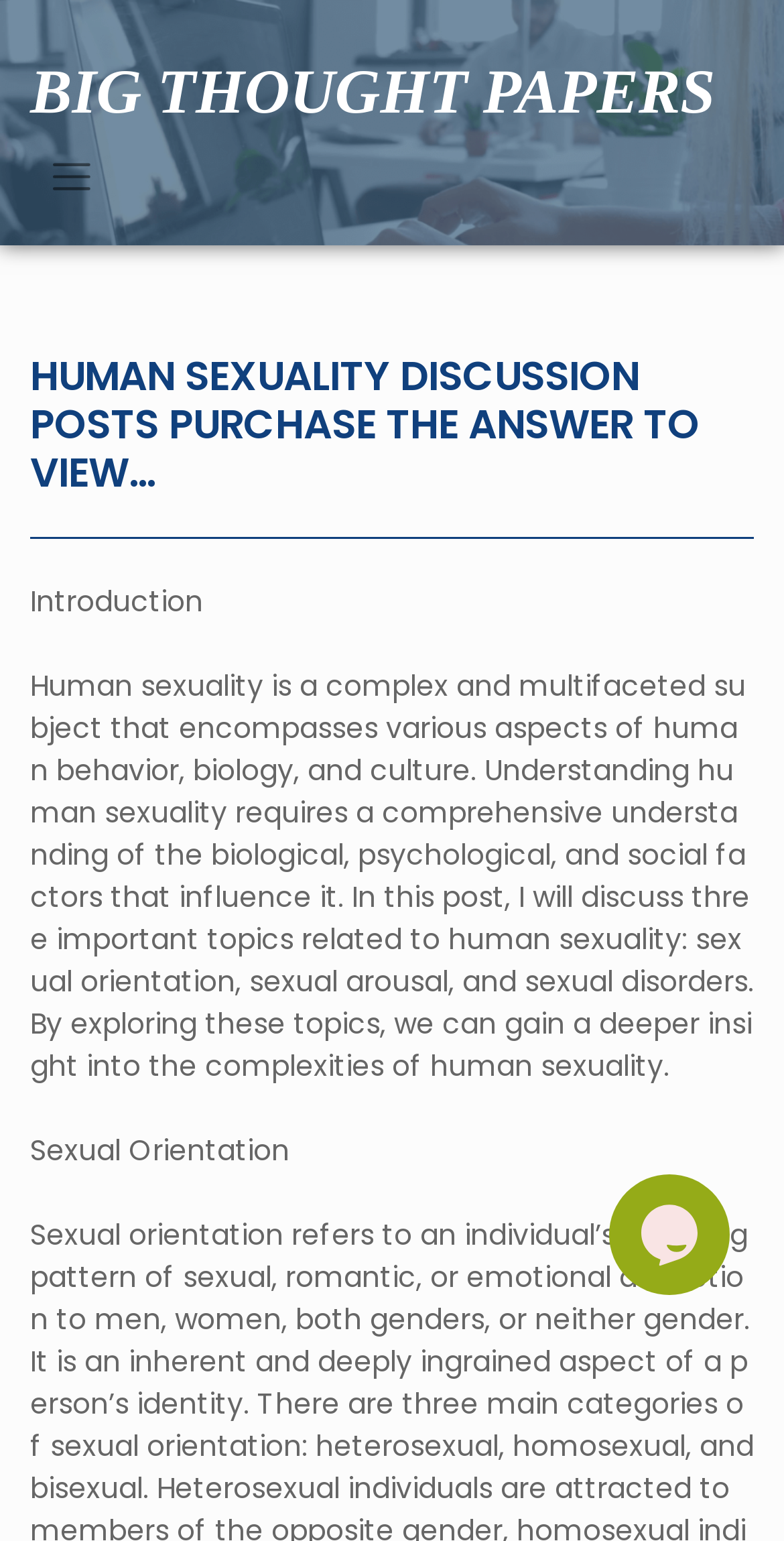What is the expected outcome of reading the post?
Refer to the image and give a detailed answer to the query.

The introduction on the webpage suggests that by exploring the three topics related to human sexuality, readers can gain a deeper insight into the complexities of human sexuality, implying that the expected outcome of reading the post is to acquire a better understanding of the subject.